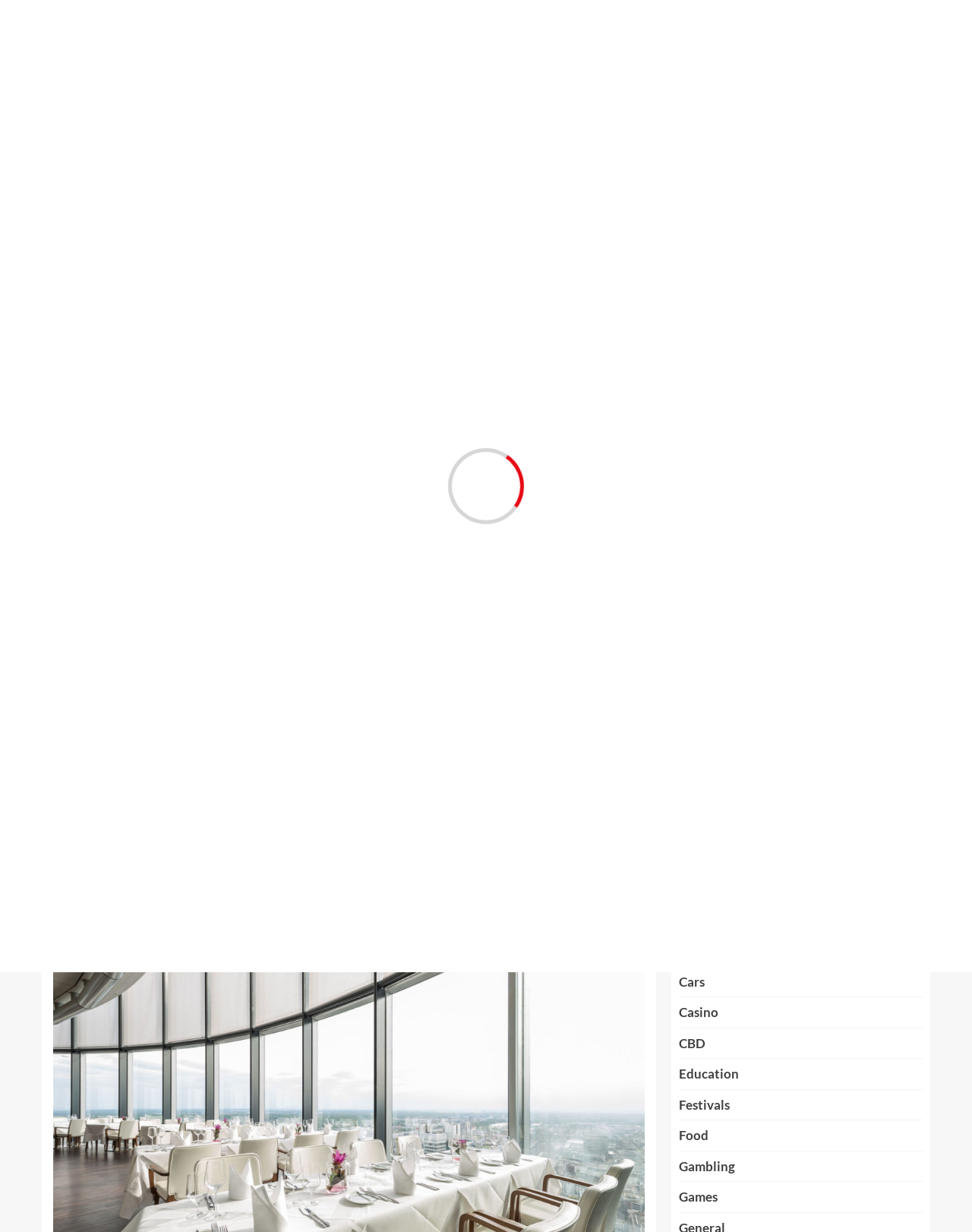Please give the bounding box coordinates of the area that should be clicked to fulfill the following instruction: "Click on the 'Frankfurt' link". The coordinates should be in the format of four float numbers from 0 to 1, i.e., [left, top, right, bottom].

[0.309, 0.628, 0.361, 0.639]